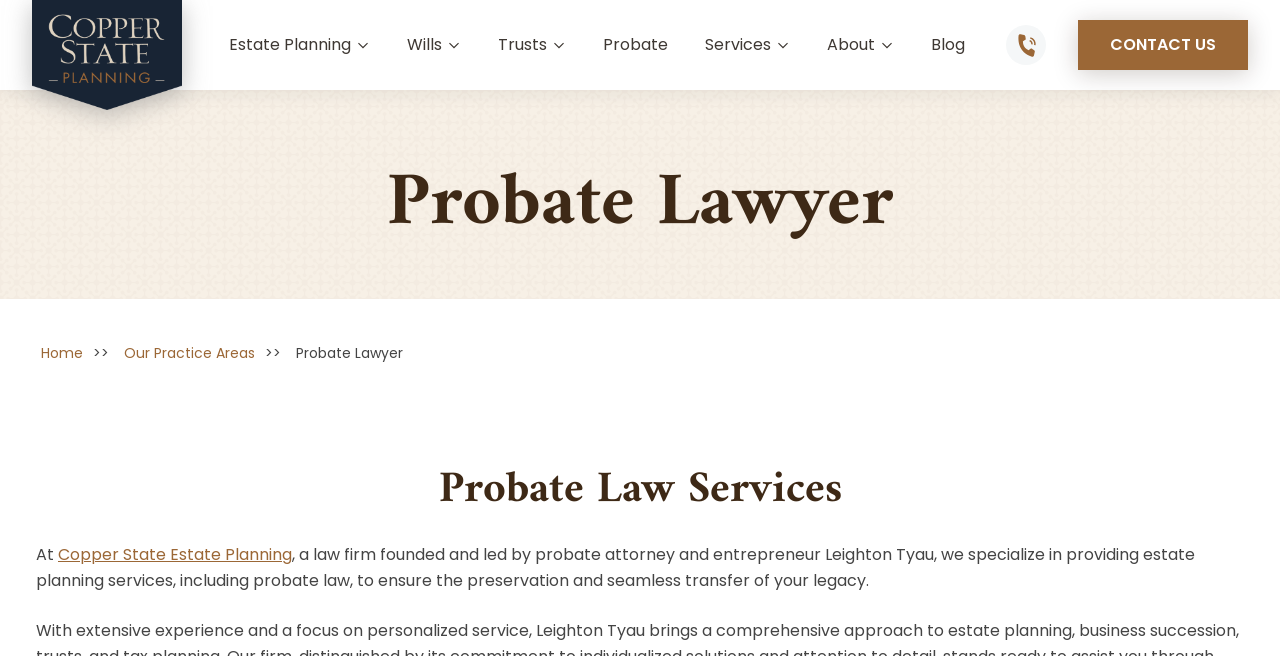Highlight the bounding box coordinates of the region I should click on to meet the following instruction: "Learn about Probate Law Services".

[0.028, 0.707, 0.972, 0.789]